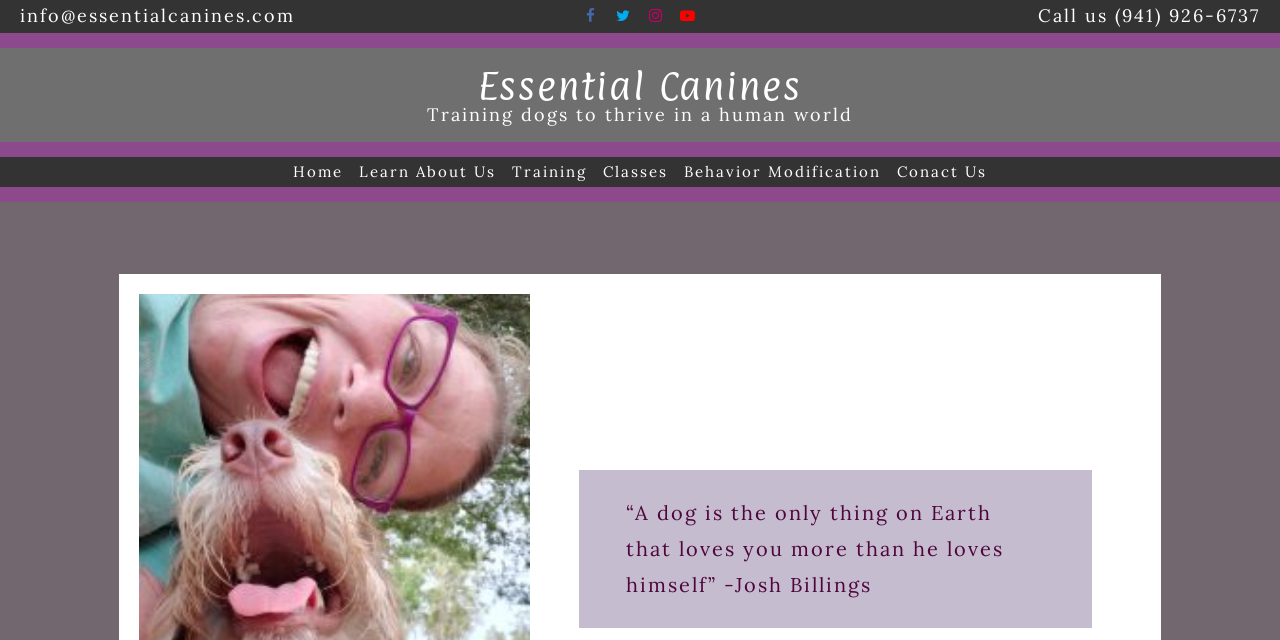Reply to the question with a single word or phrase:
What is the phone number to call?

(941) 926-6737